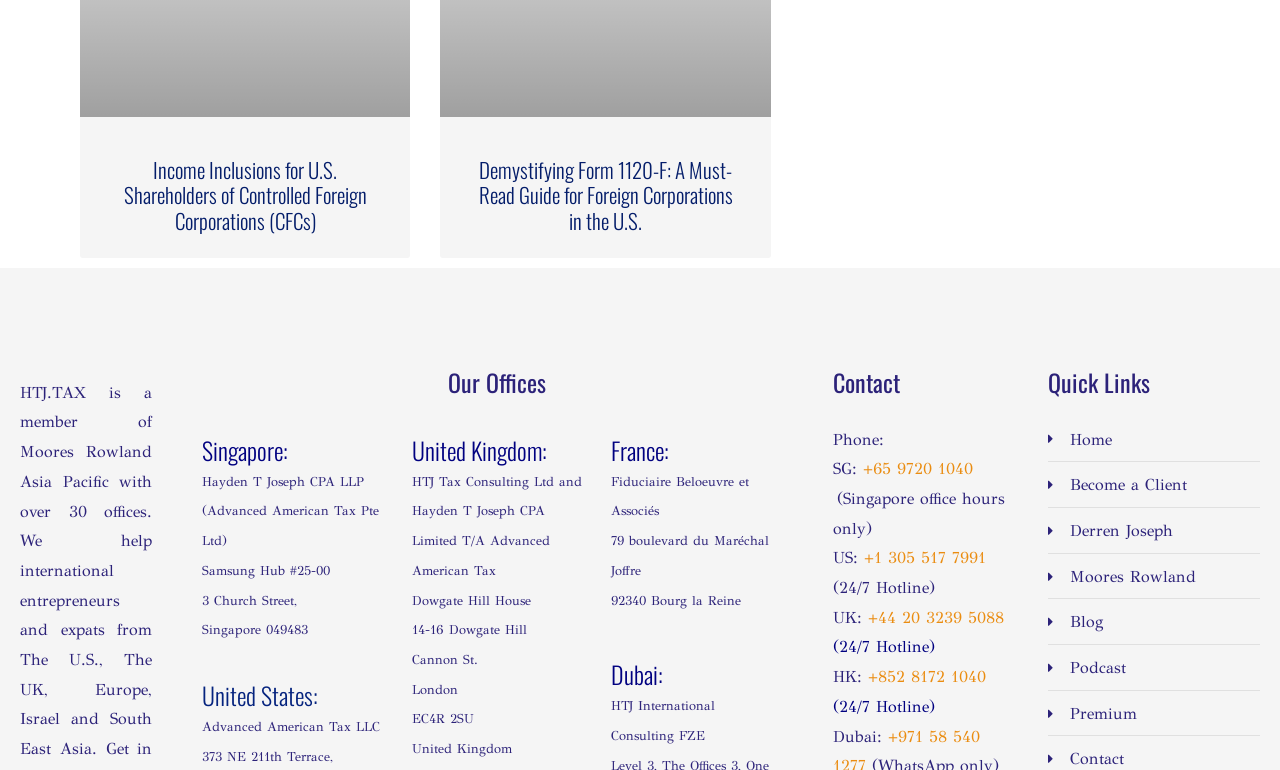Locate the bounding box coordinates of the area to click to fulfill this instruction: "Contact the Singapore office". The bounding box should be presented as four float numbers between 0 and 1, in the order [left, top, right, bottom].

[0.65, 0.596, 0.76, 0.66]